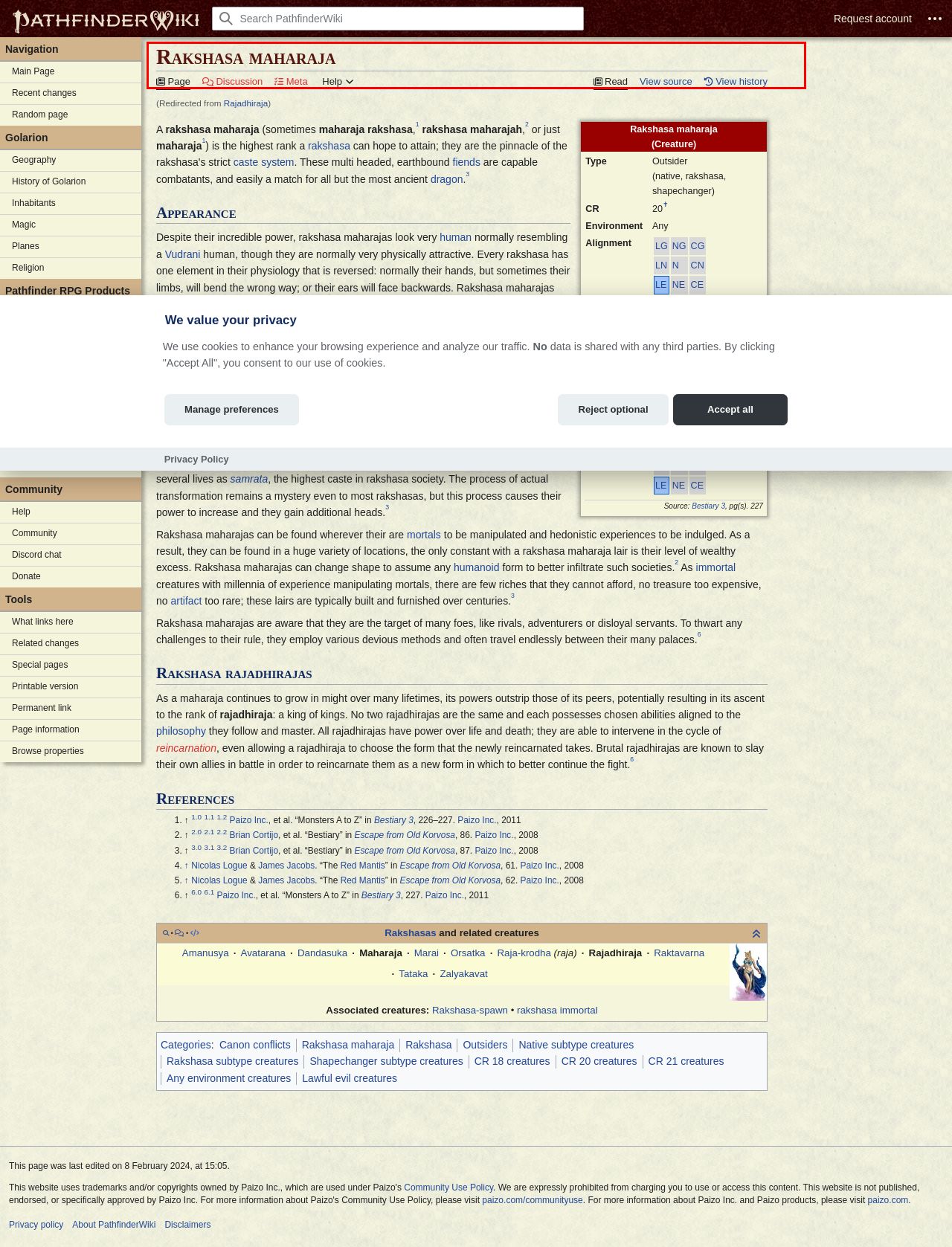Analyze the screenshot of the webpage that features a red bounding box and recognize the text content enclosed within this red bounding box.

We use cookies to enhance your browsing experience and analyze our traffic. No data is shared with any third parties. By clicking "Accept All", you consent to our use of cookies.